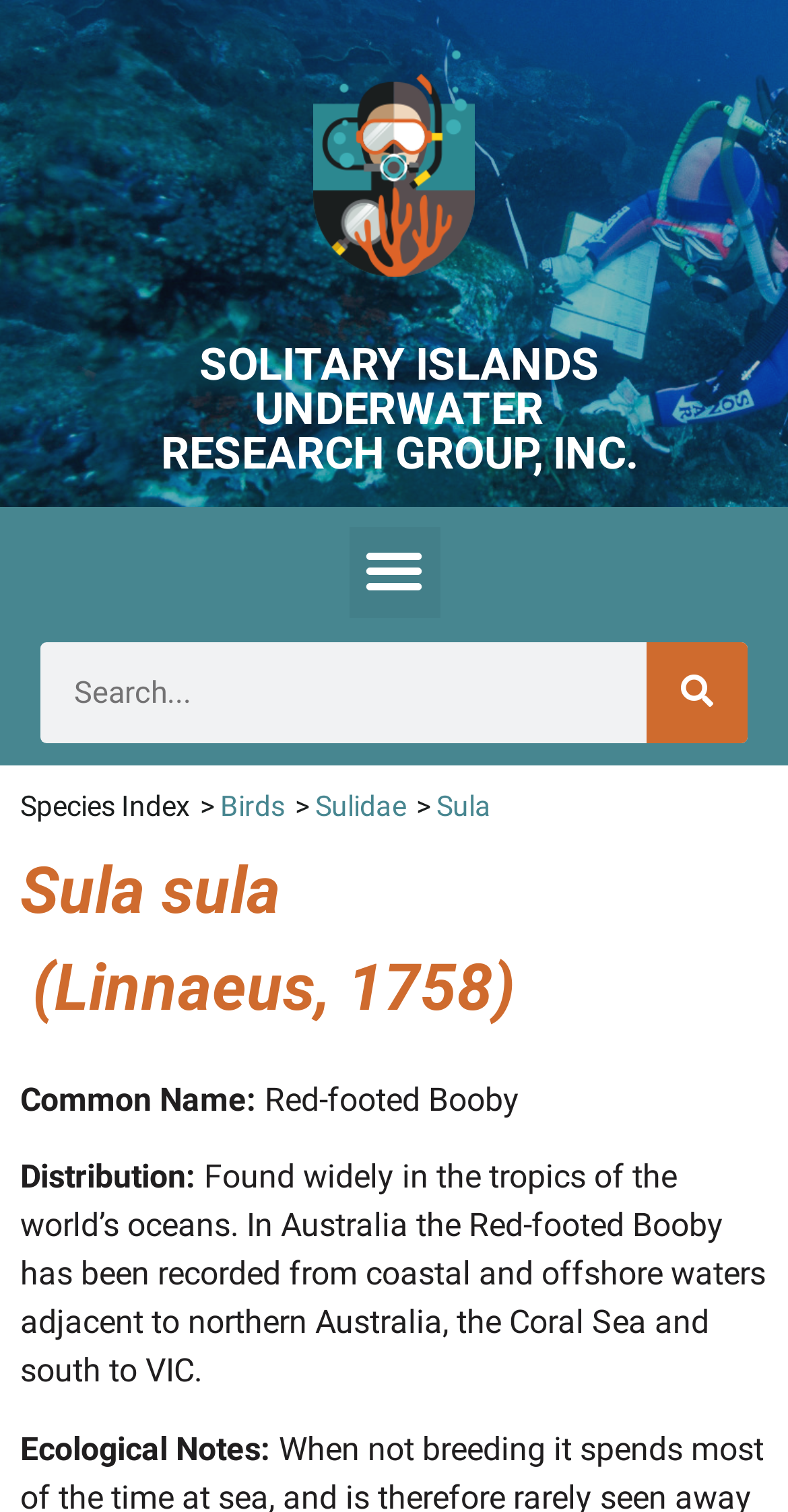Create a full and detailed caption for the entire webpage.

The webpage is about the Red-footed Booby, a species of bird. At the top, there is a link on the left side, followed by a heading that reads "Solitary Islands Underwater Research Group, INC." On the right side of the heading, there is a button labeled "Menu Toggle". Below the heading, there is a search bar with a search box and a search button.

On the left side of the page, there is a section with a heading "Species Index" followed by a series of links, including "Birds", "Sulidae", "Sula", and "Sula sula". The "Sula sula" link is accompanied by the scientific name "(Linnaeus, 1758)".

Below the links, there is a section with information about the Red-footed Booby. The section starts with the common name "Red-footed Booby" and is followed by a paragraph about the distribution of the species, which is found in the tropics of the world's oceans, including coastal and offshore waters adjacent to northern Australia, the Coral Sea, and south to Victoria. Finally, there is a section with ecological notes about the species.